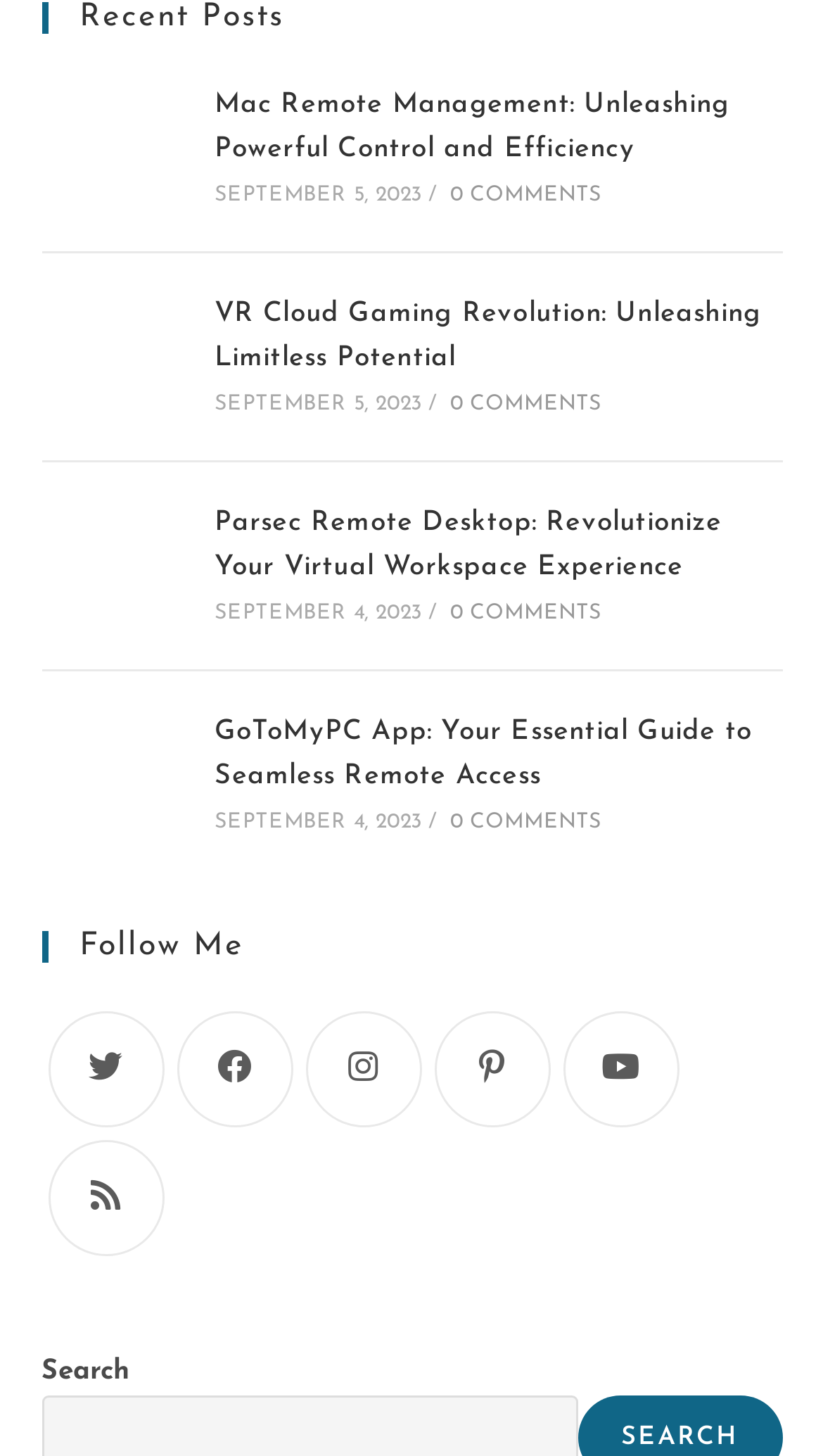Please answer the following question using a single word or phrase: 
How many social media platforms are listed?

6